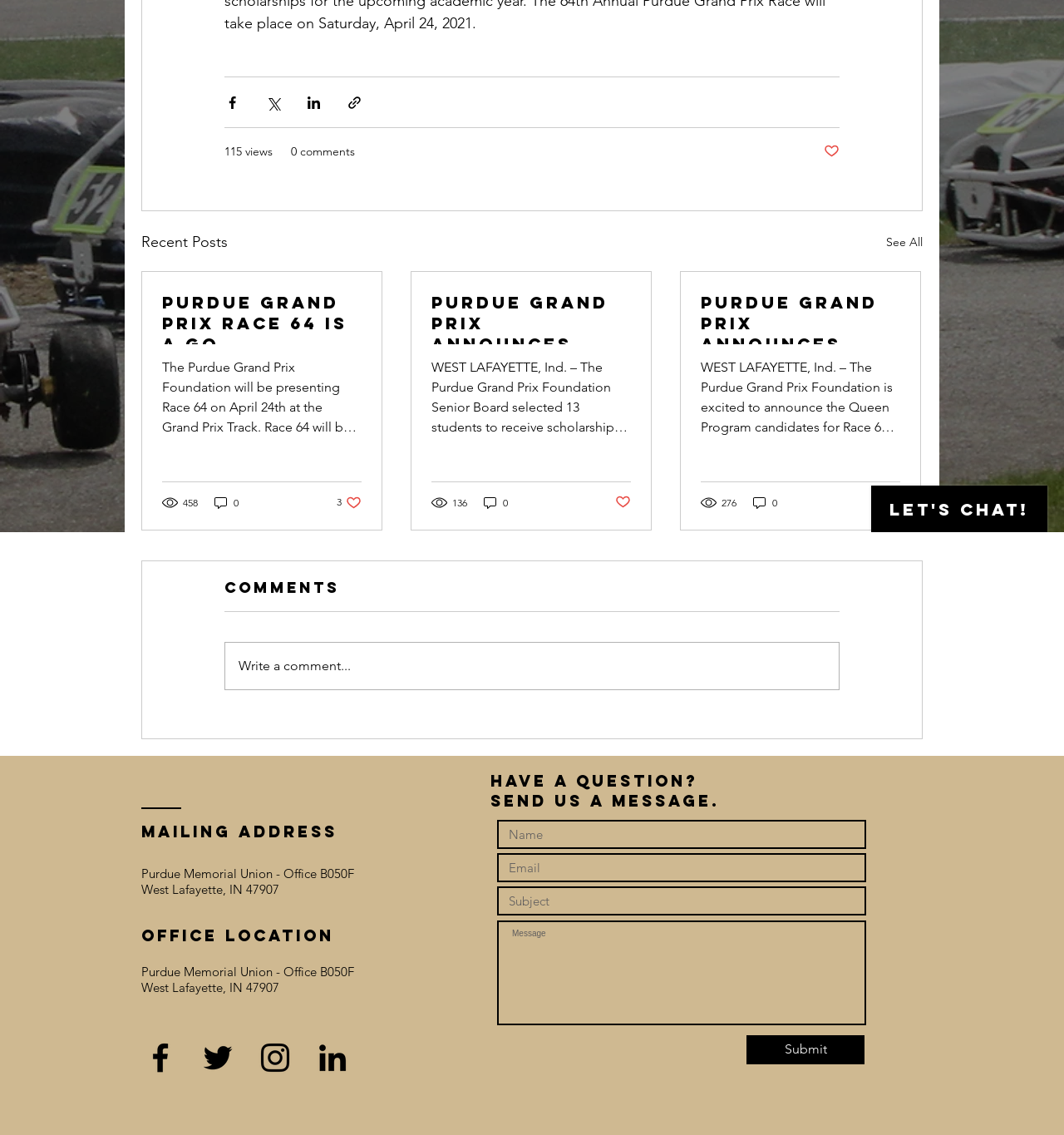Bounding box coordinates are specified in the format (top-left x, top-left y, bottom-right x, bottom-right y). All values are floating point numbers bounded between 0 and 1. Please provide the bounding box coordinate of the region this sentence describes: About PHS

None